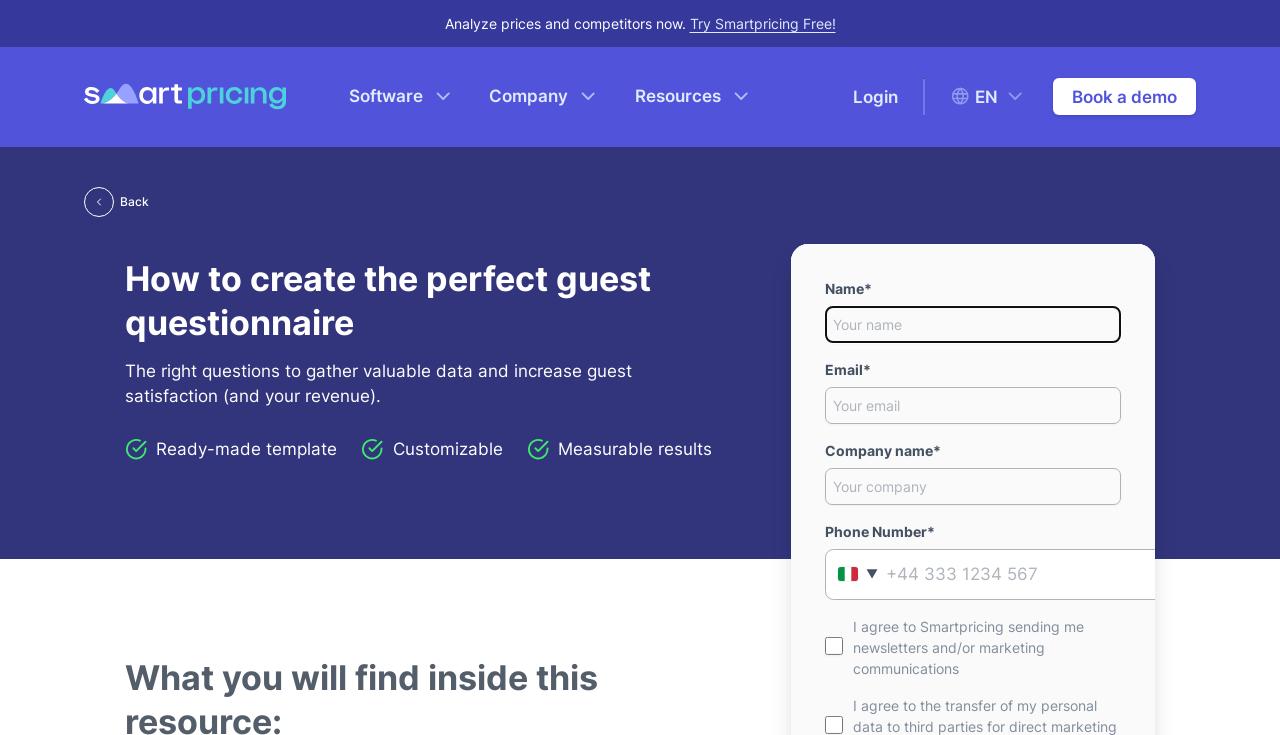Kindly determine the bounding box coordinates of the area that needs to be clicked to fulfill this instruction: "Click the 'Login' link".

[0.666, 0.114, 0.701, 0.149]